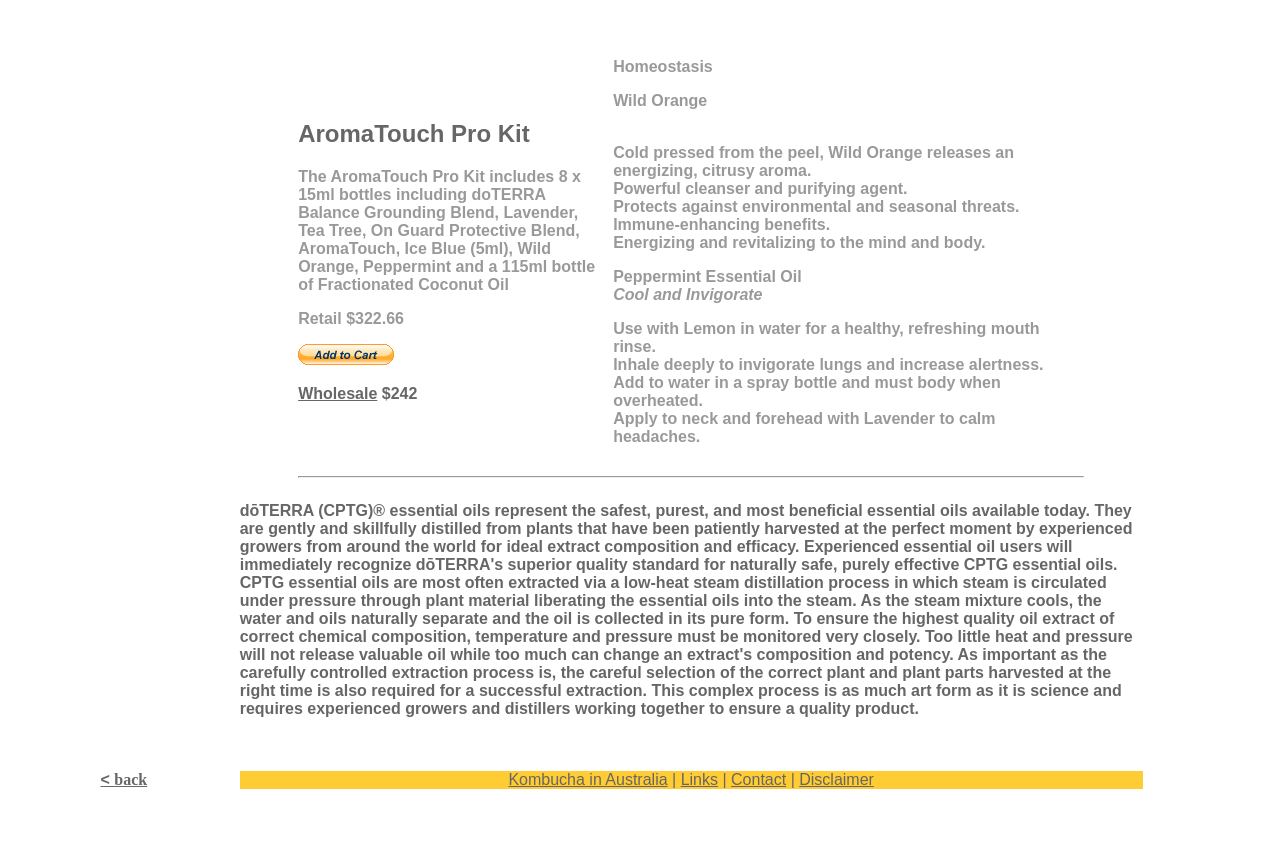What is the benefit of Wild Orange essential oil?
Answer the question with a single word or phrase by looking at the picture.

Energizing and revitalizing to the mind and body